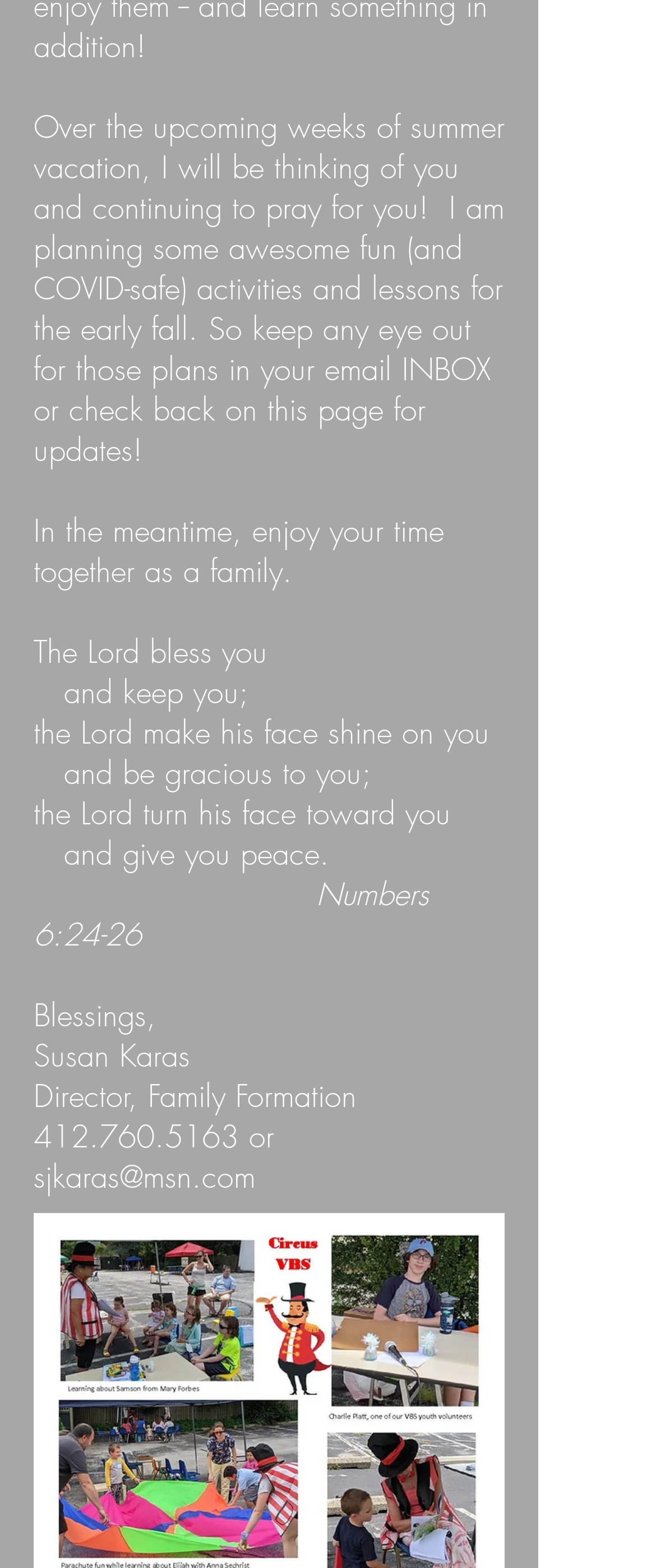Give a one-word or short phrase answer to this question: 
Who is the author of the message?

Susan Karas